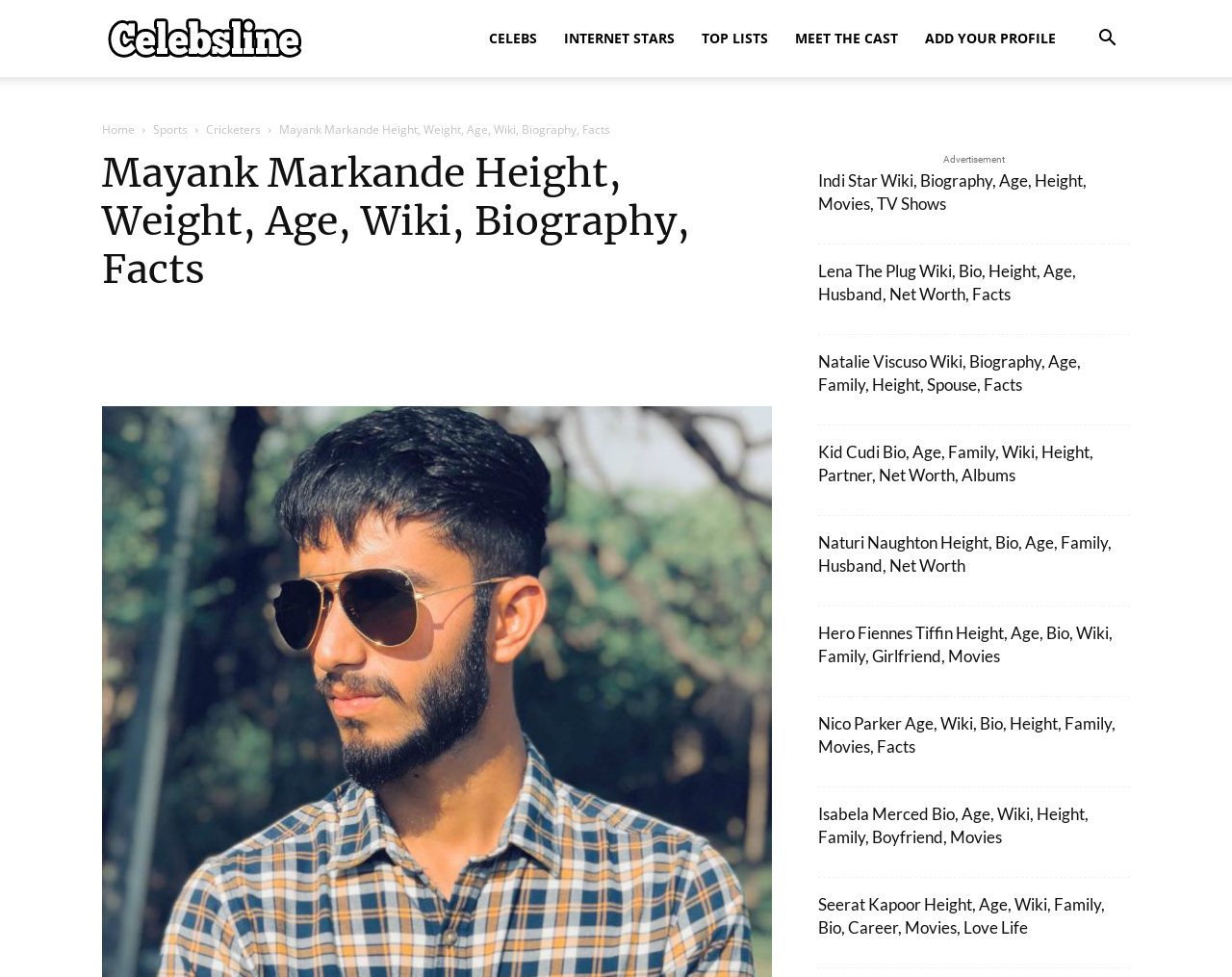Determine the bounding box coordinates for the clickable element to execute this instruction: "Search for something". Provide the coordinates as four float numbers between 0 and 1, i.e., [left, top, right, bottom].

[0.88, 0.032, 0.917, 0.05]